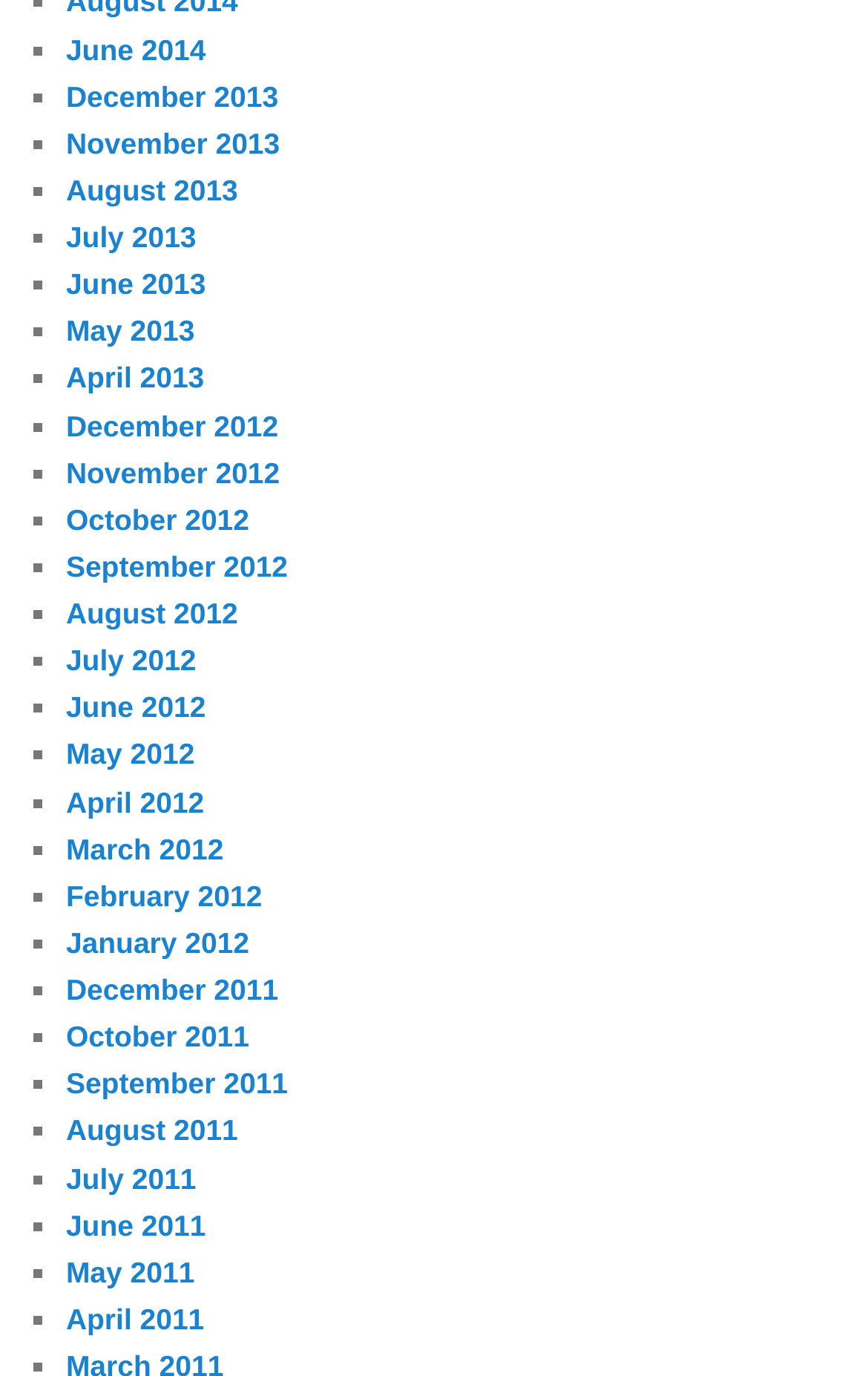Respond to the question below with a single word or phrase:
How many months are listed?

48